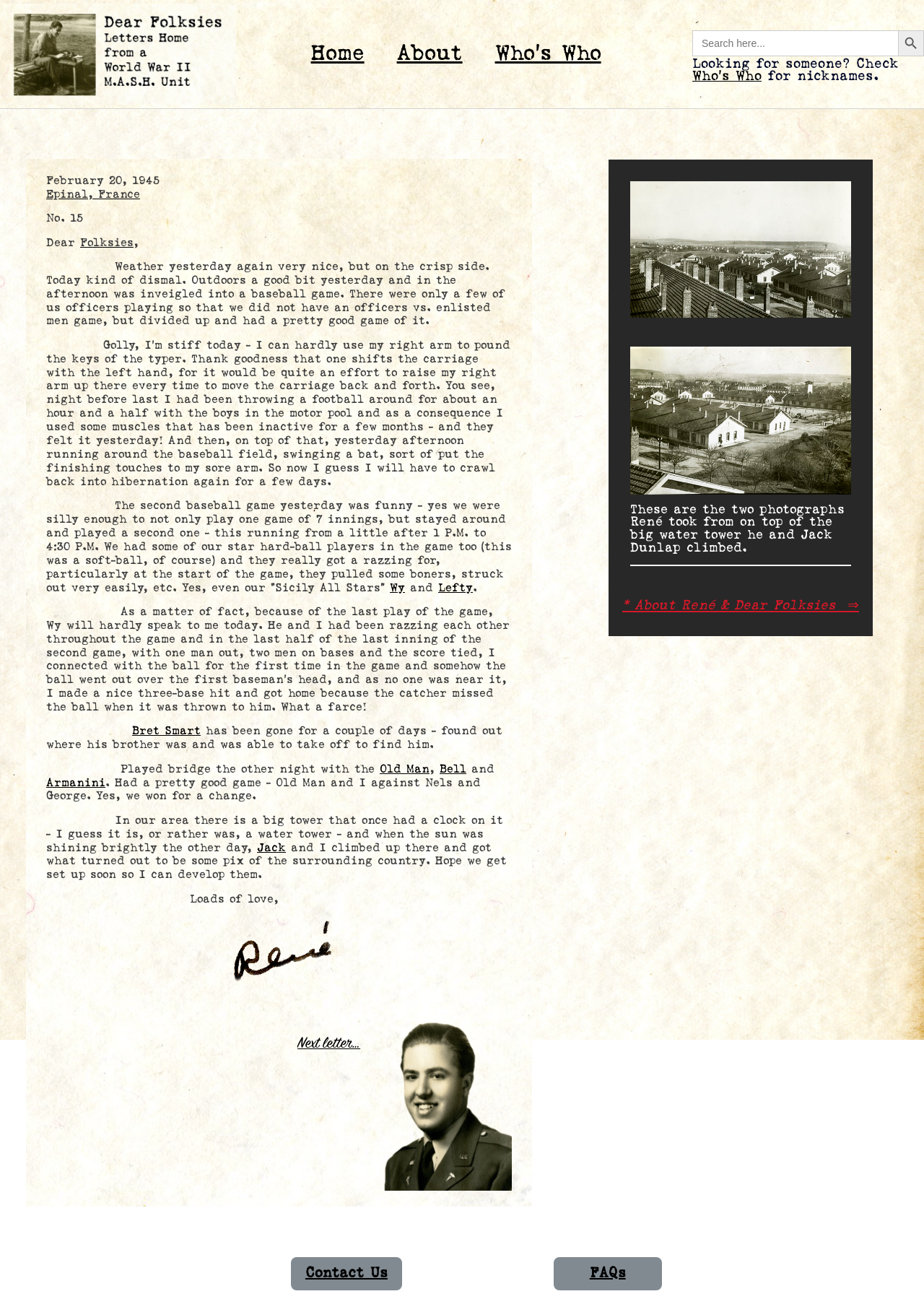Provide a one-word or short-phrase answer to the question:
What did René and Jack climb to take pictures?

A water tower